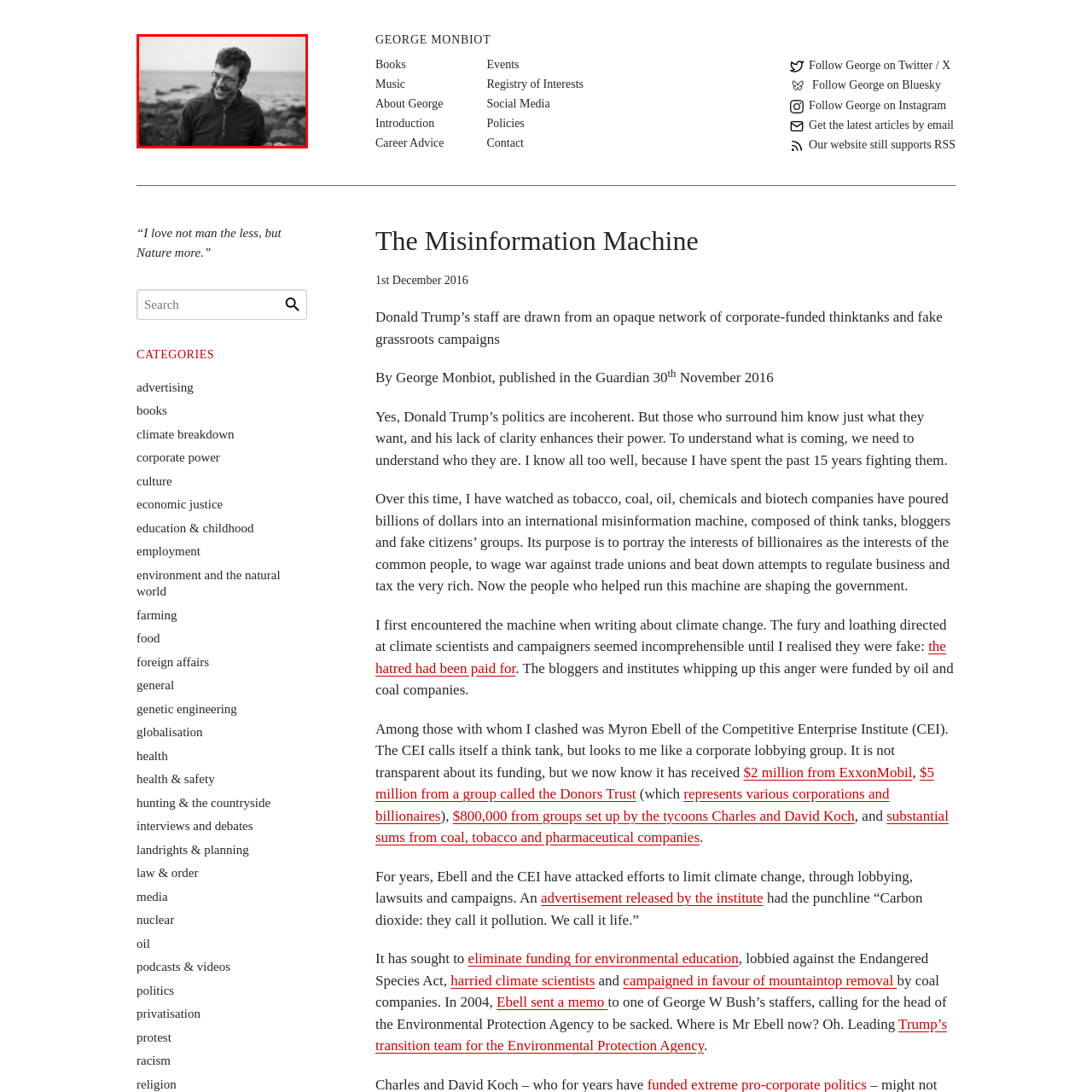What is the setting of the photograph?
Analyze the image marked by the red bounding box and respond with an in-depth answer considering the visual clues.

The image features George Monbiot standing against a tranquil coastal backdrop, which indicates that the photograph was taken near a beach or a coastal area.